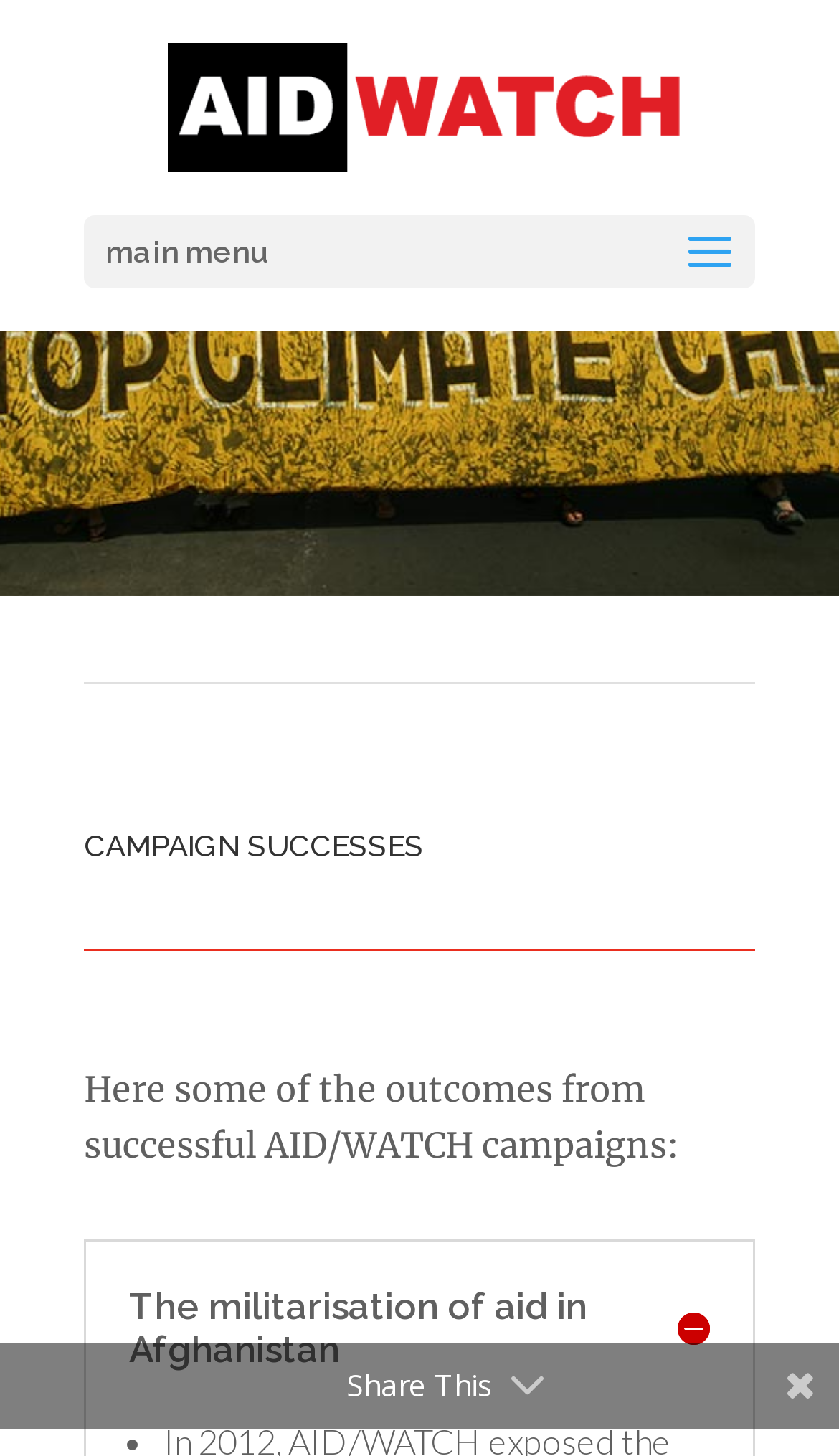Bounding box coordinates are specified in the format (top-left x, top-left y, bottom-right x, bottom-right y). All values are floating point numbers bounded between 0 and 1. Please provide the bounding box coordinate of the region this sentence describes: alt="AID/WATCH"

[0.201, 0.058, 0.809, 0.086]